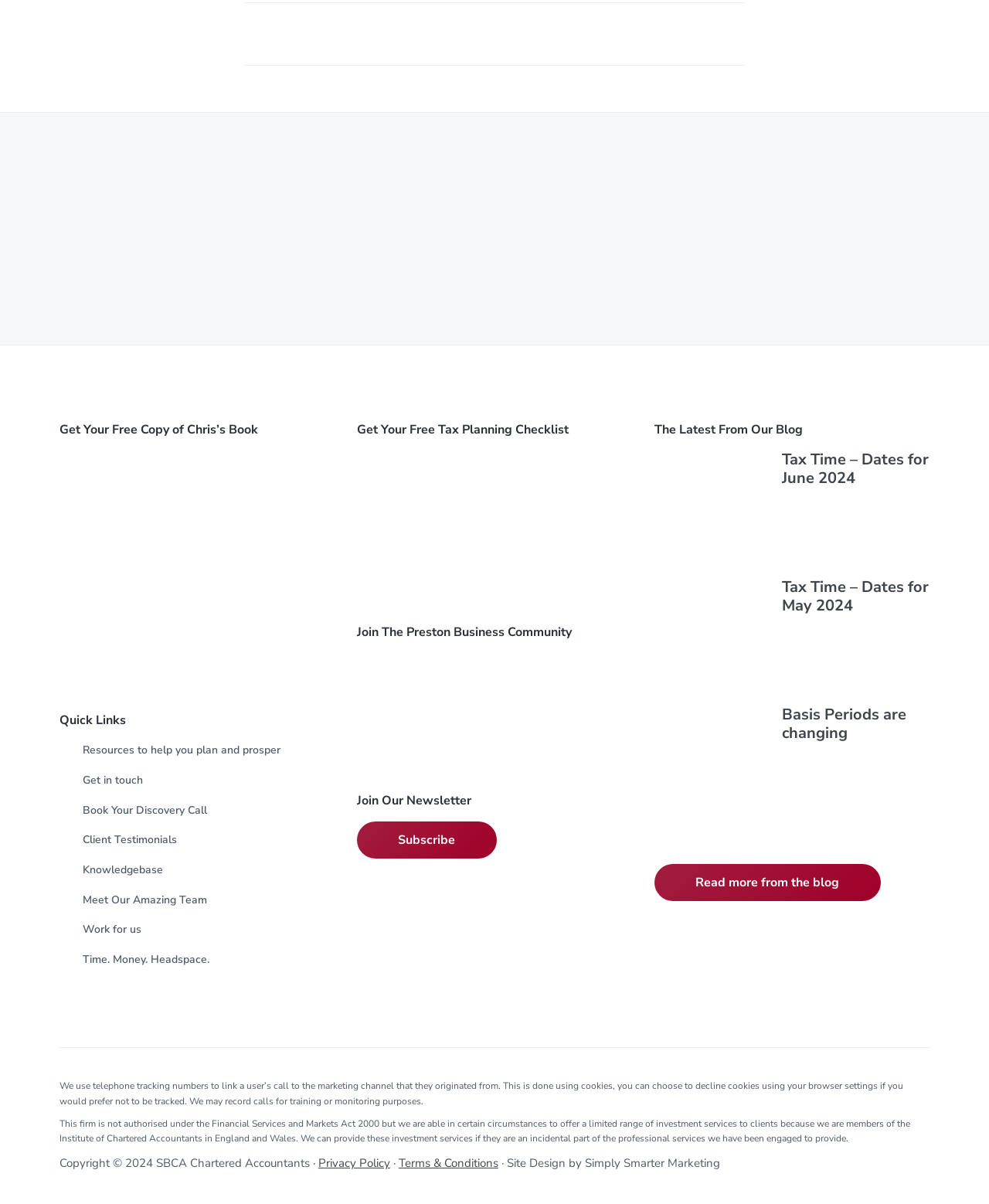Determine the bounding box for the UI element that matches this description: "Privacy Policy".

[0.322, 0.96, 0.394, 0.973]